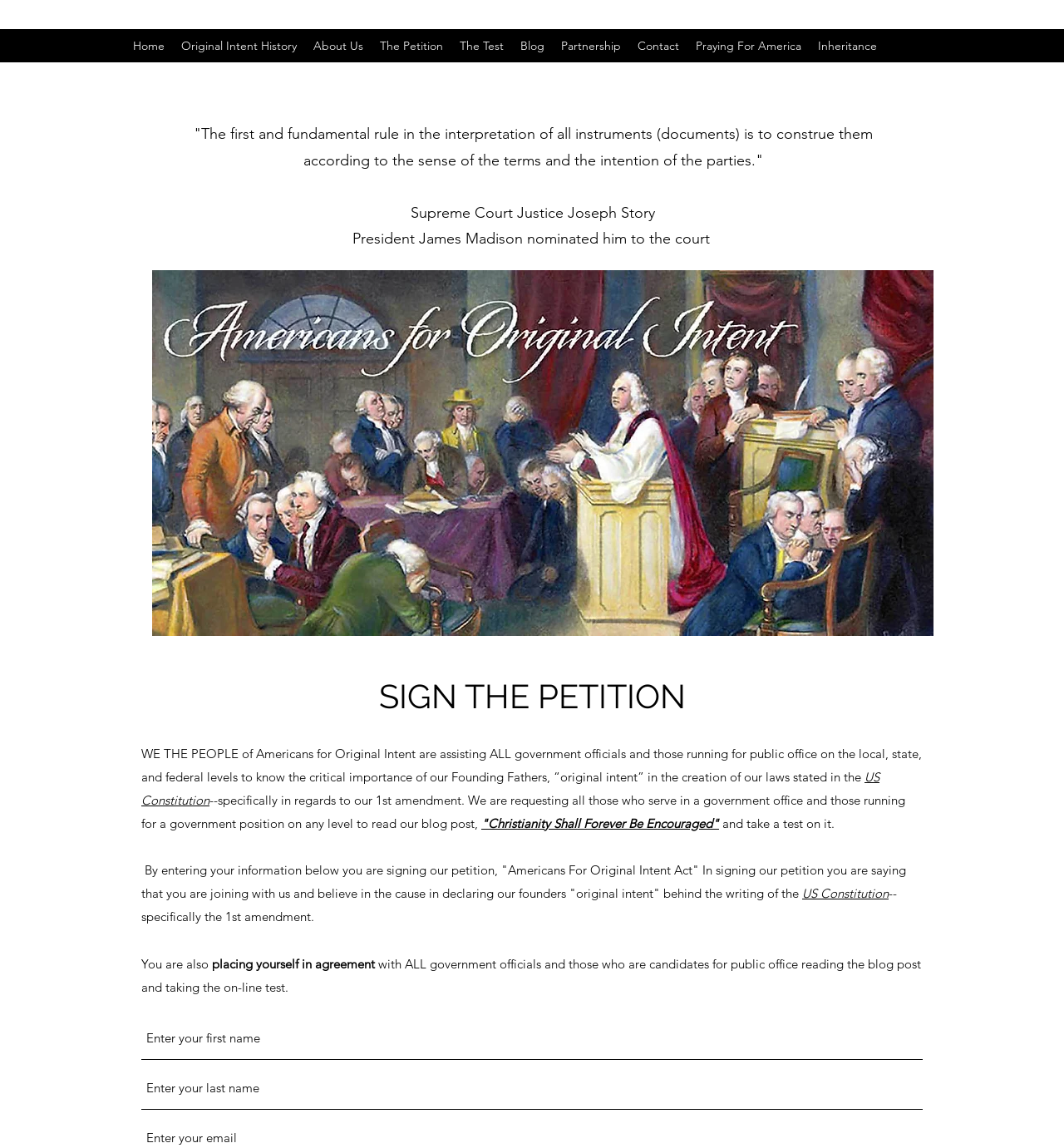Could you highlight the region that needs to be clicked to execute the instruction: "Click the The Petition link"?

[0.349, 0.029, 0.424, 0.051]